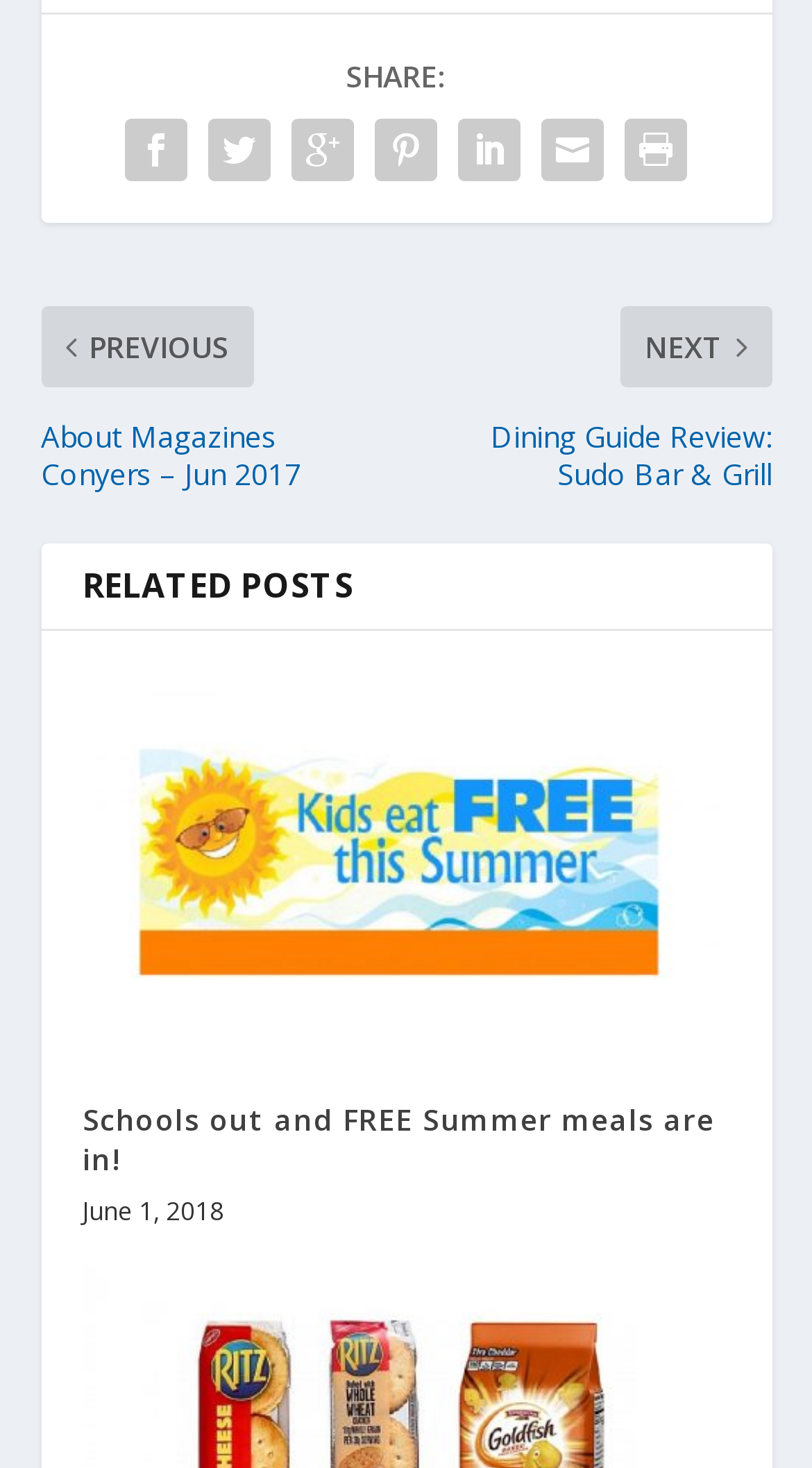Locate the bounding box coordinates of the region to be clicked to comply with the following instruction: "View related posts". The coordinates must be four float numbers between 0 and 1, in the form [left, top, right, bottom].

[0.05, 0.37, 0.95, 0.428]